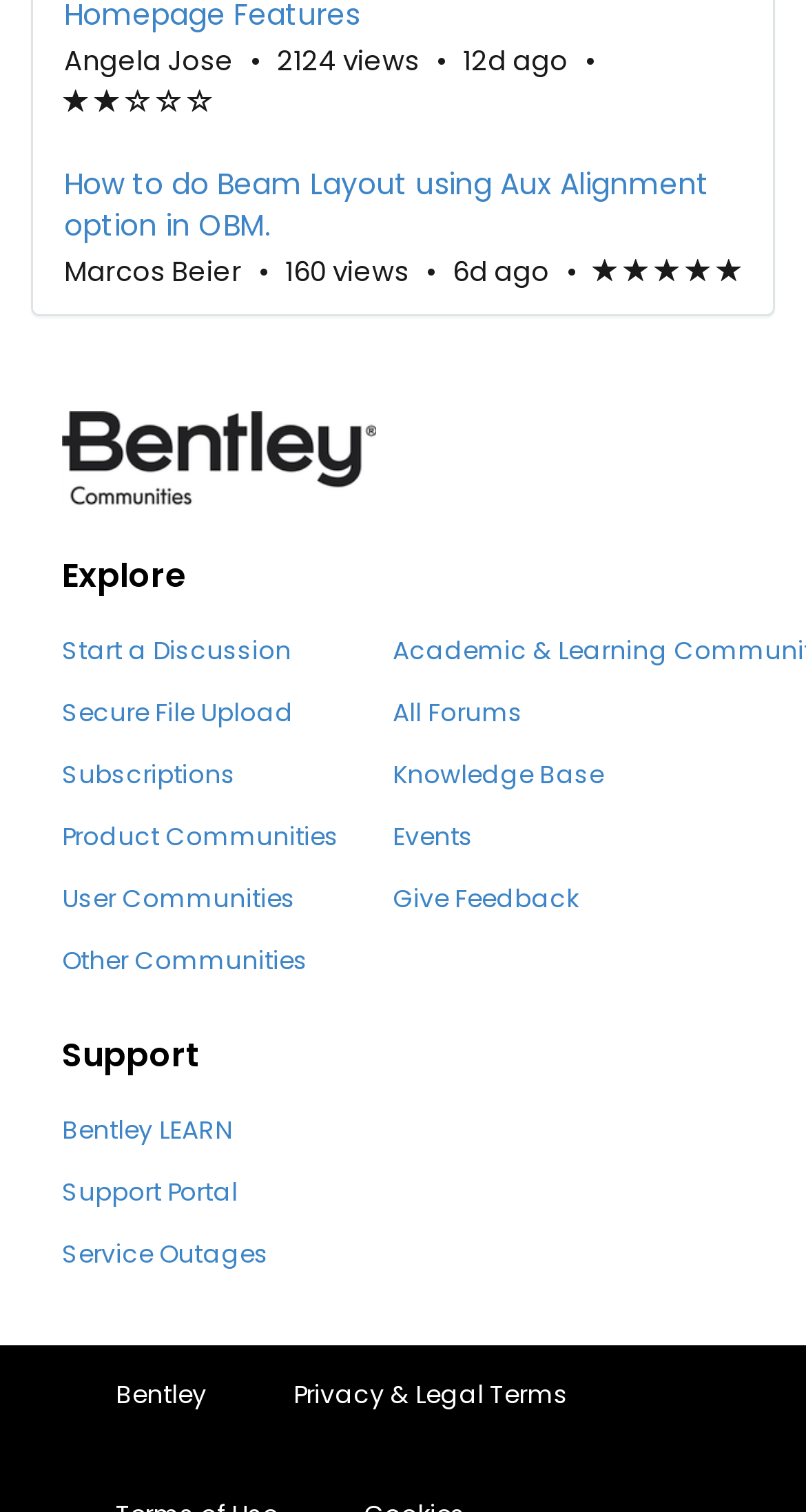Extract the bounding box coordinates for the HTML element that matches this description: "Start a Discussion". The coordinates should be four float numbers between 0 and 1, i.e., [left, top, right, bottom].

[0.077, 0.418, 0.362, 0.442]